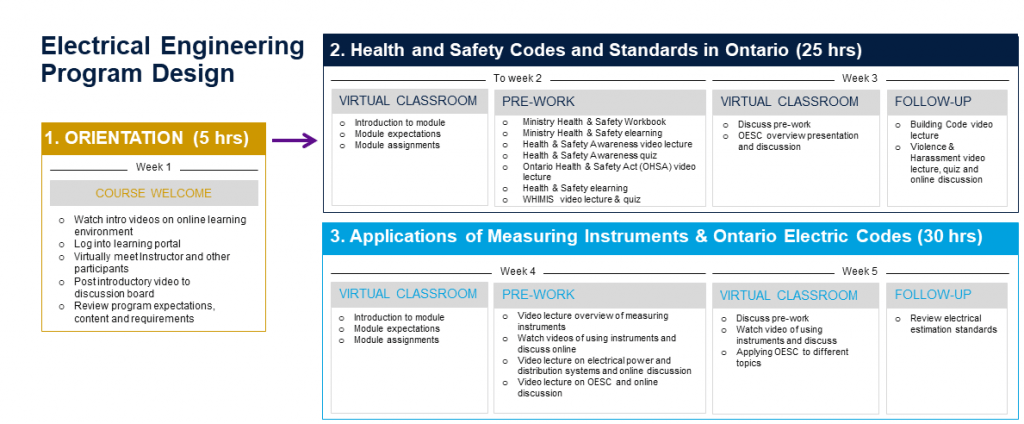How many weeks does the 'Health and Safety Codes and Standards in Ontario' section span?
Answer the question in as much detail as possible.

The 'Health and Safety Codes and Standards in Ontario' section is a specific subject in the curriculum, and it spans two weeks, including activities in virtual classrooms, pre-work, and follow-up discussions.